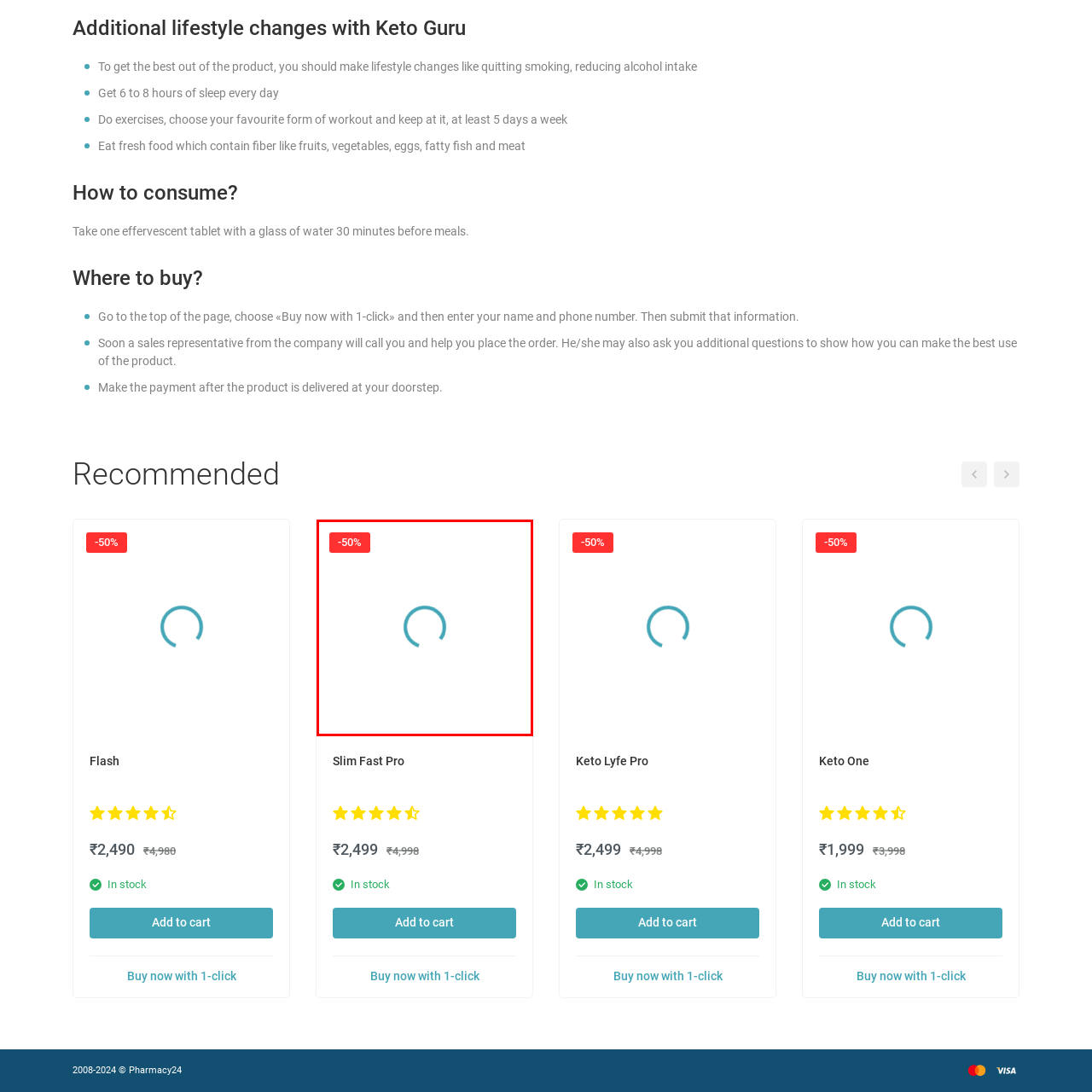What is the purpose of the visual design elements?
Look at the image section surrounded by the red bounding box and provide a concise answer in one word or phrase.

Grab attention